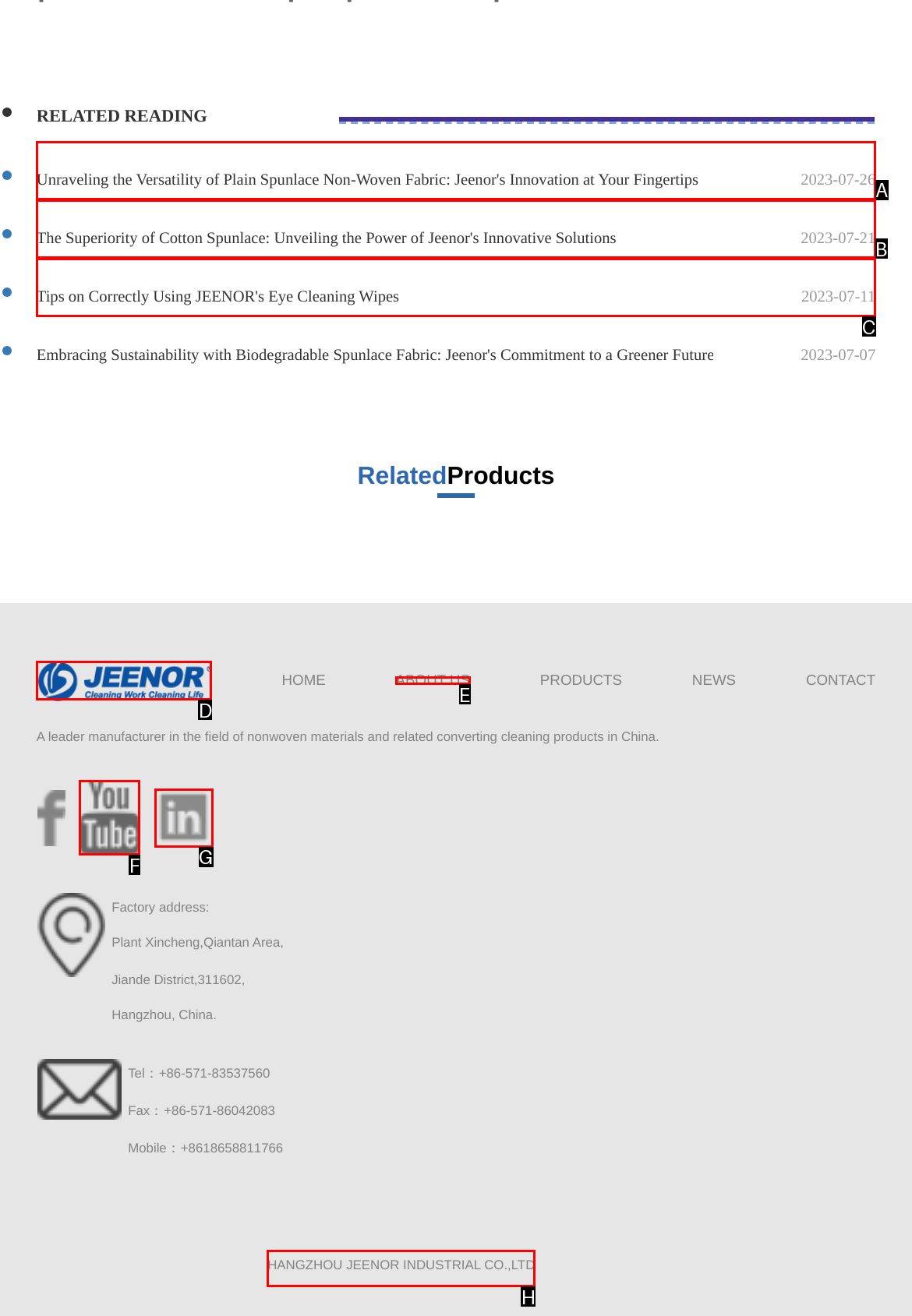Choose the HTML element to click for this instruction: Log In Answer with the letter of the correct choice from the given options.

None